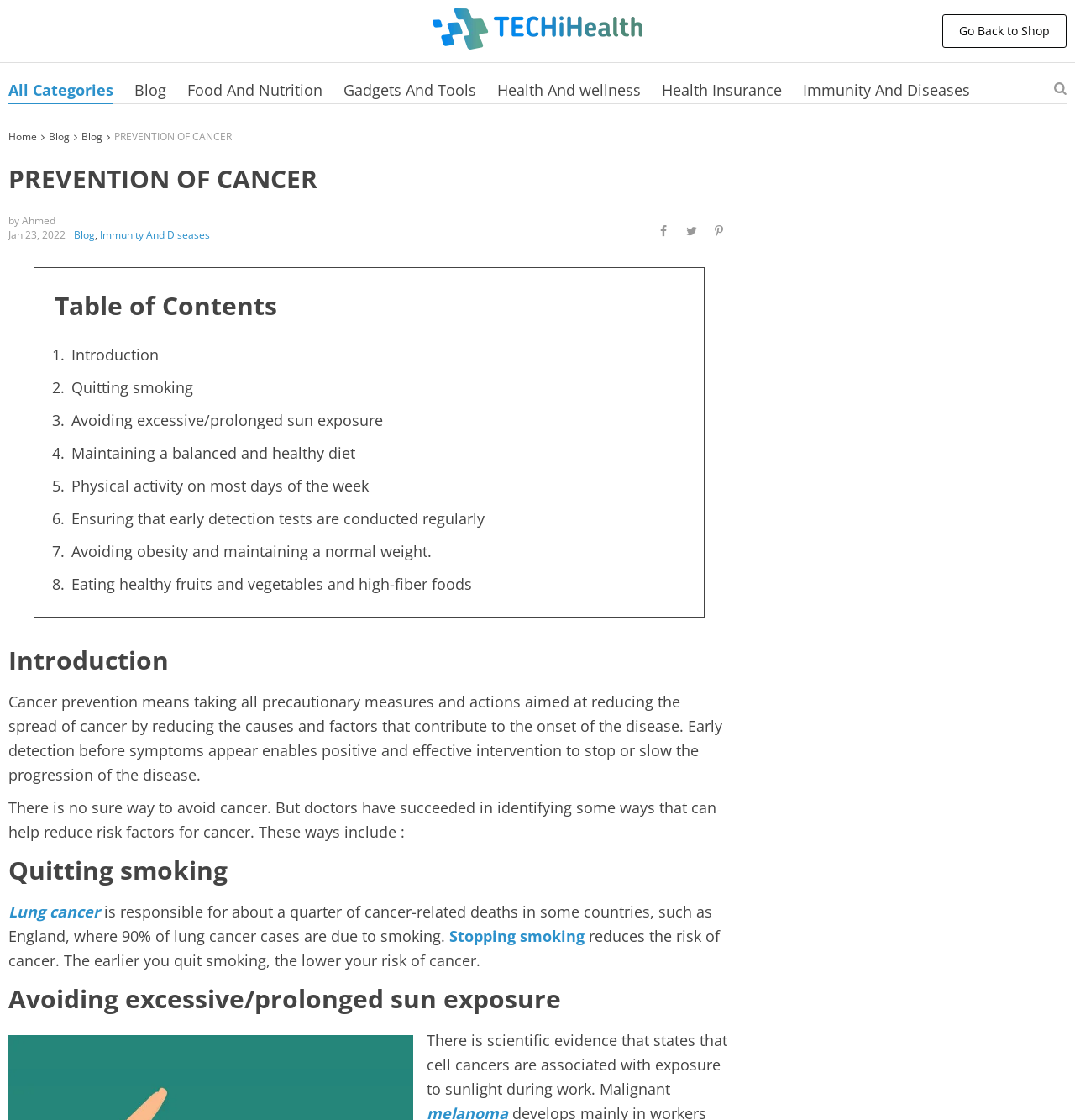Find the bounding box coordinates for the HTML element specified by: "Avoiding excessive/prolonged sun exposure".

[0.066, 0.366, 0.356, 0.384]